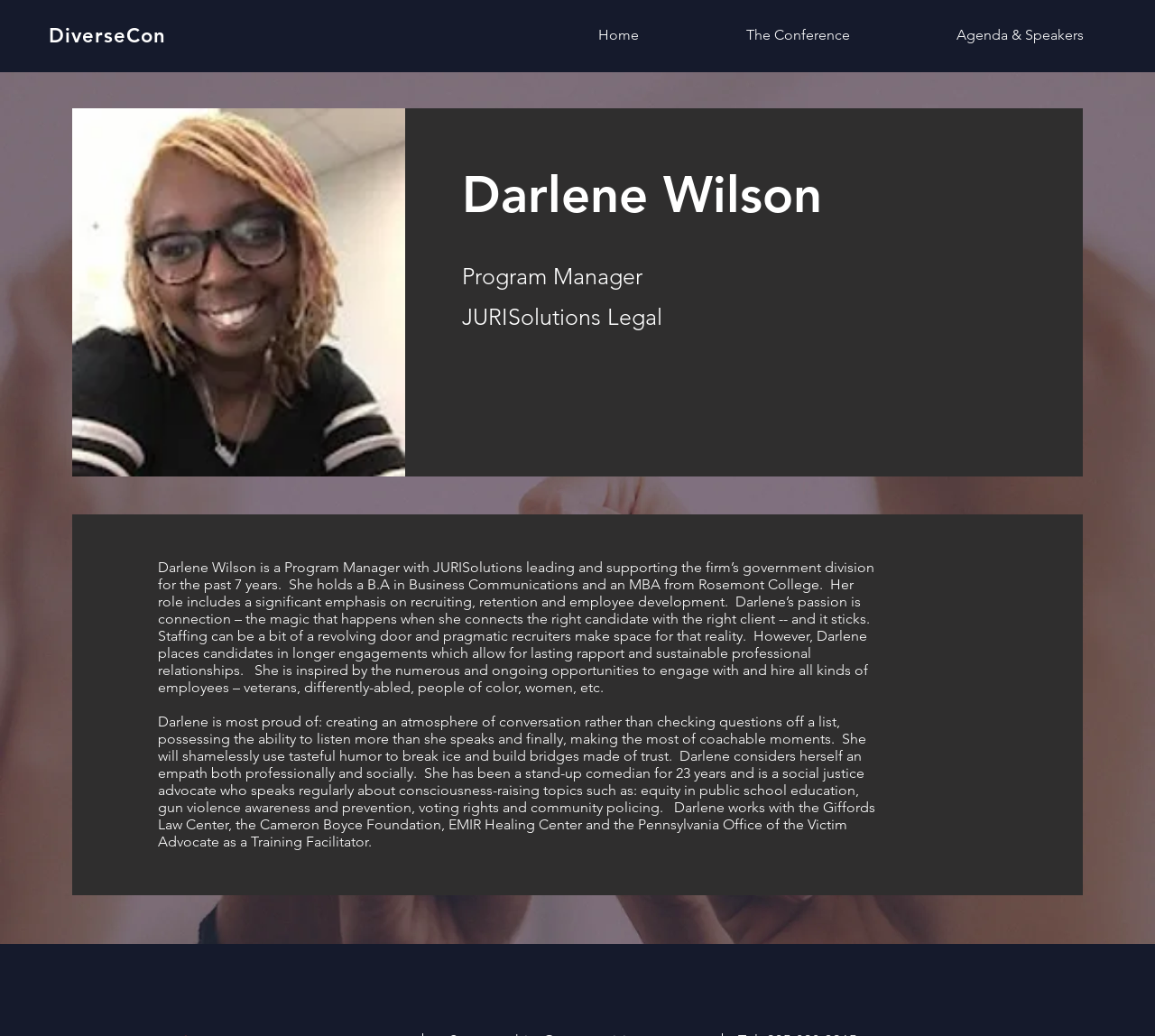Convey a detailed summary of the webpage, mentioning all key elements.

The webpage is about Darlene Wilson, a Program Manager at JURISolutions Legal. At the top left, there is a link to "DiverseCon". Below it, a navigation menu labeled "Site" spans across the top of the page, containing three links: "Home", "The Conference", and "Agenda & Speakers", arranged from left to right.

The main content of the page is divided into two sections. On the left, there is a large image, taking up about a third of the page. To the right of the image, there is a heading with Darlene Wilson's name, followed by her job title "Program Manager" and her company "JURISolutions Legal". 

Below this information, there are two blocks of text that describe Darlene Wilson's professional background, skills, and passions. The first block of text explains her role at JURISolutions, her education, and her approach to recruiting and employee development. The second block of text delves deeper into her personality, strengths, and social justice advocacy work.